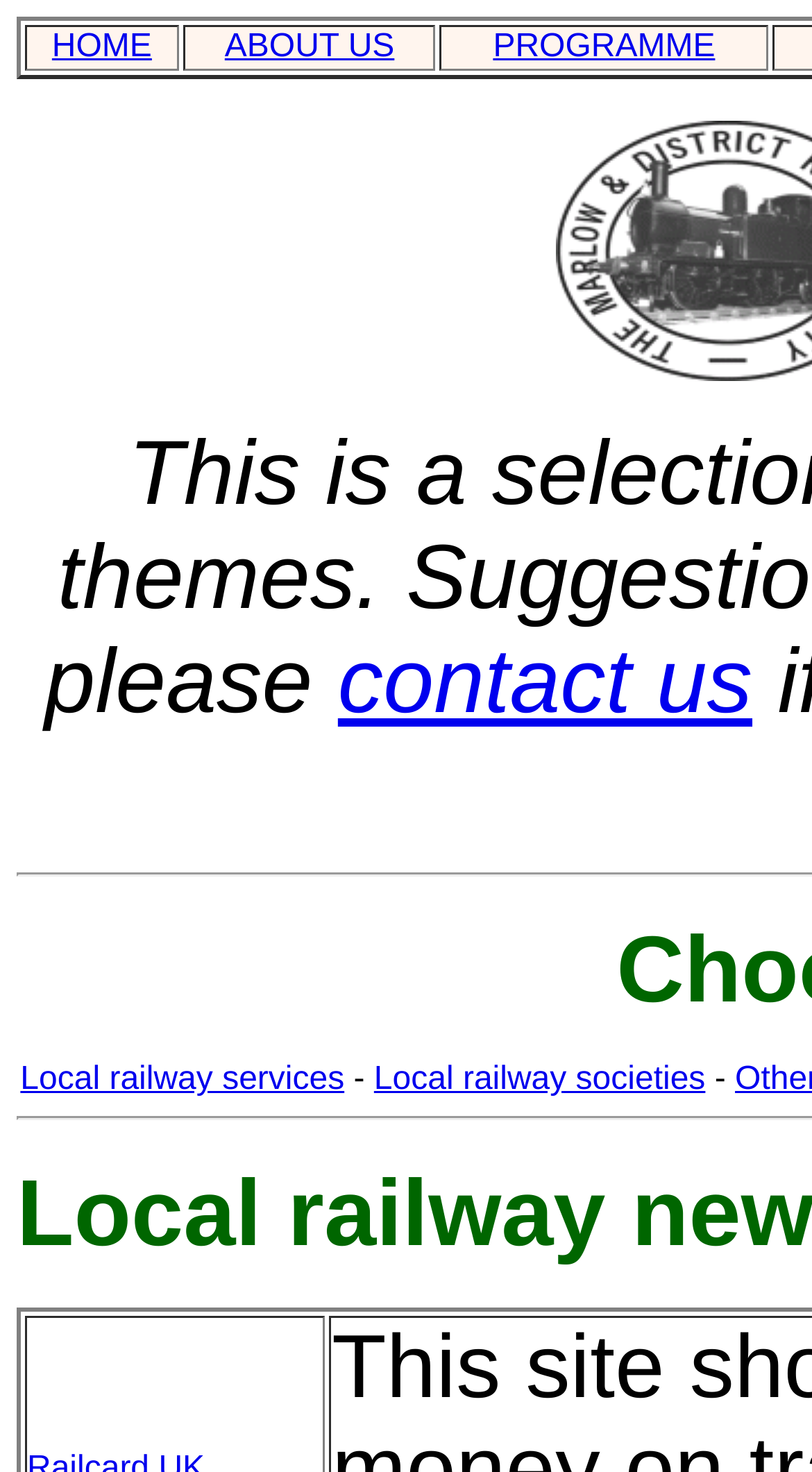How many links are in the gridcell section?
Based on the screenshot, provide a one-word or short-phrase response.

3